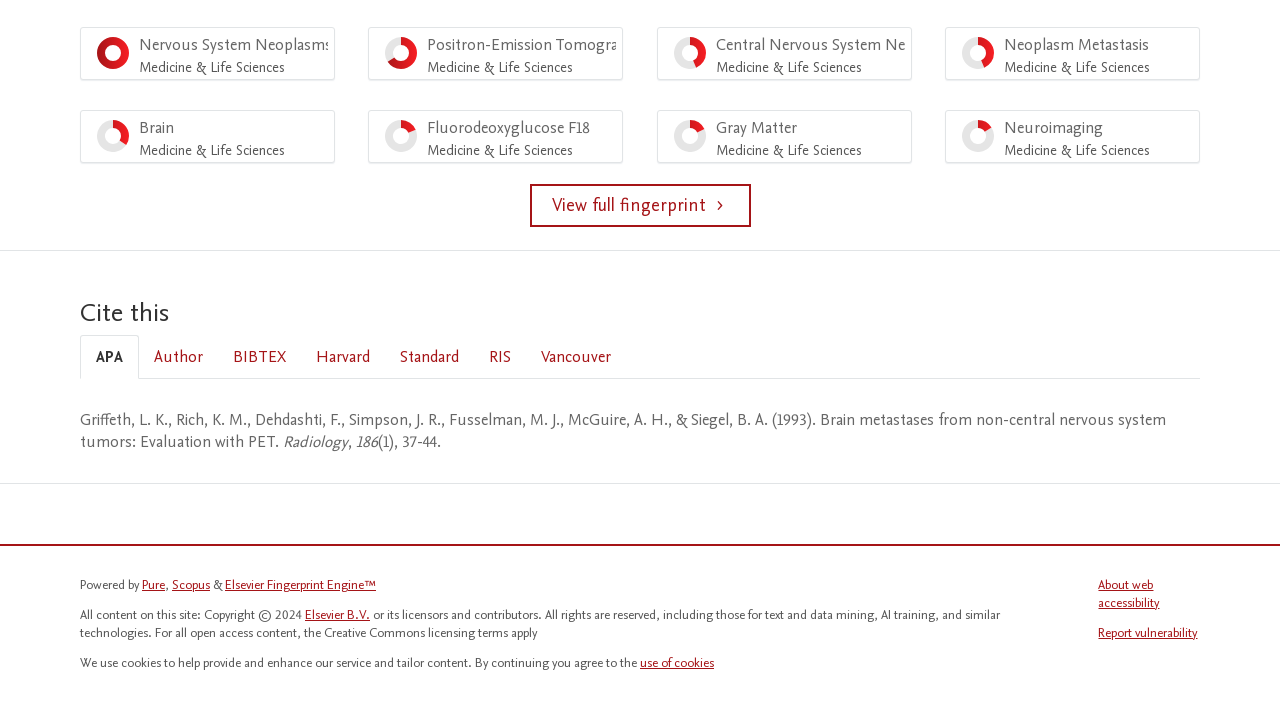Pinpoint the bounding box coordinates of the clickable element needed to complete the instruction: "Report vulnerability". The coordinates should be provided as four float numbers between 0 and 1: [left, top, right, bottom].

[0.858, 0.875, 0.936, 0.9]